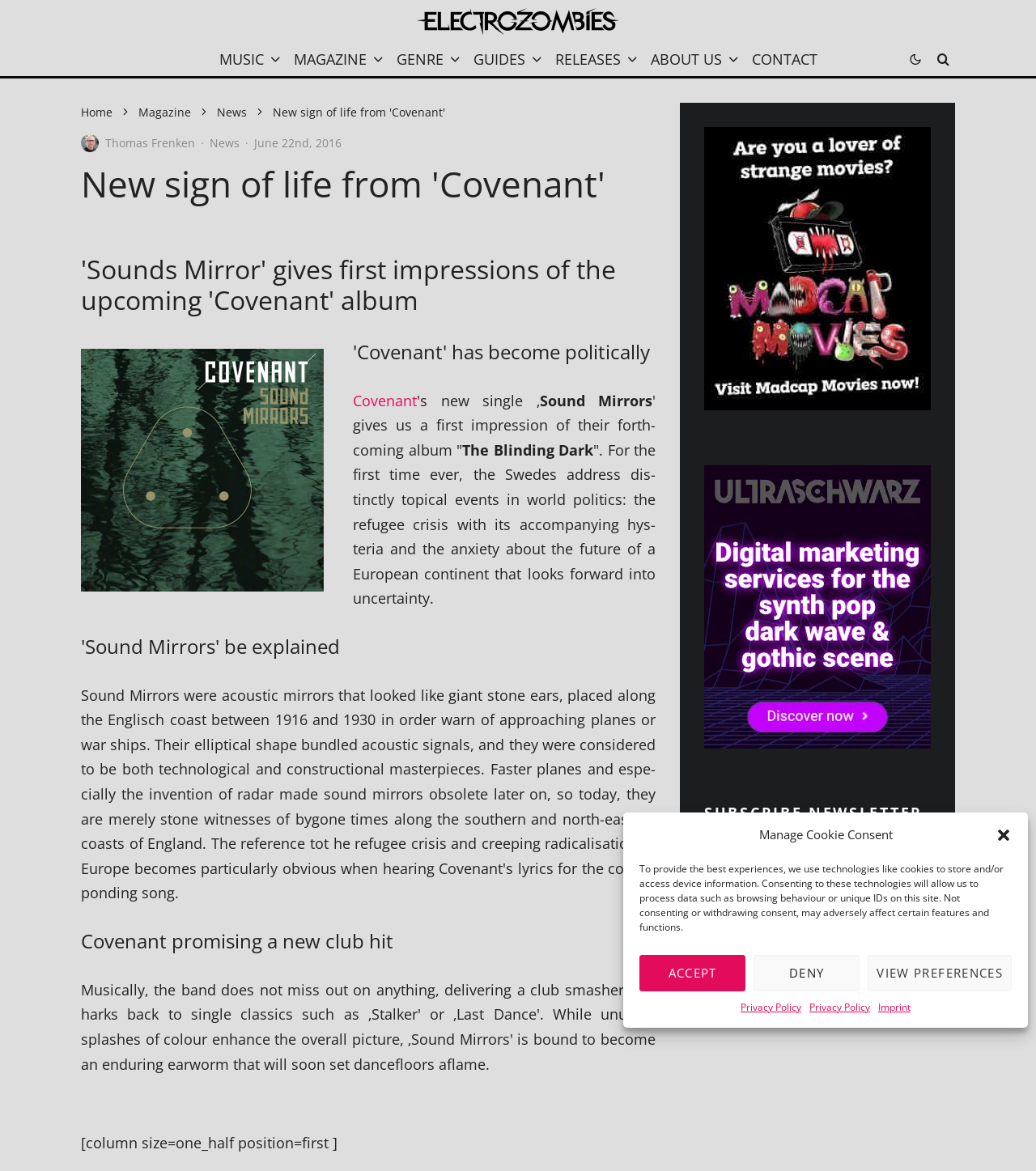Create an elaborate caption that covers all aspects of the webpage.

This webpage is about the music news website Electrozombies, with a focus on the Swedish band Covenant's new single "Sound Mirrors" and their upcoming album "The Blinding Dark". 

At the top of the page, there is a dialog box for managing cookie consent, which includes buttons to accept, deny, or view preferences, as well as links to the privacy policy and imprint. 

Below the dialog box, there is a logo of Electrozombies, a black image with a size of 250px. 

On the top navigation bar, there are links to different sections of the website, including MUSIC, MAGAZINE, GENRE, GUIDES, RELEASES, ABOUT US, and CONTACT. There are also social media links and a search icon.

On the left side of the page, there is a profile picture of Thomas Frenken, the author of the news article, with a link to his profile. 

The main content of the page is the news article about Covenant's new single and album. The article has several headings, including "New sign of life from 'Covenant'", "'Sounds Mirror' gives first impressions of the upcoming 'Covenant' album", and "'Sound Mirrors' be explained". 

There is an image of the single's cover art, "covenant_-_sound_mirrors", and links to Covenant's name and the album title "The Blinding Dark". The article also includes a description of the album's theme, which addresses distinctly topical events in world politics.

On the right side of the page, there are several banners, including one for Madcap Movies and one for Ultraschwarz. There is also a section to subscribe to the newsletter, with a heading "SUBSCRIBE NEWSLETTER" and a brief description of the benefits of subscribing.